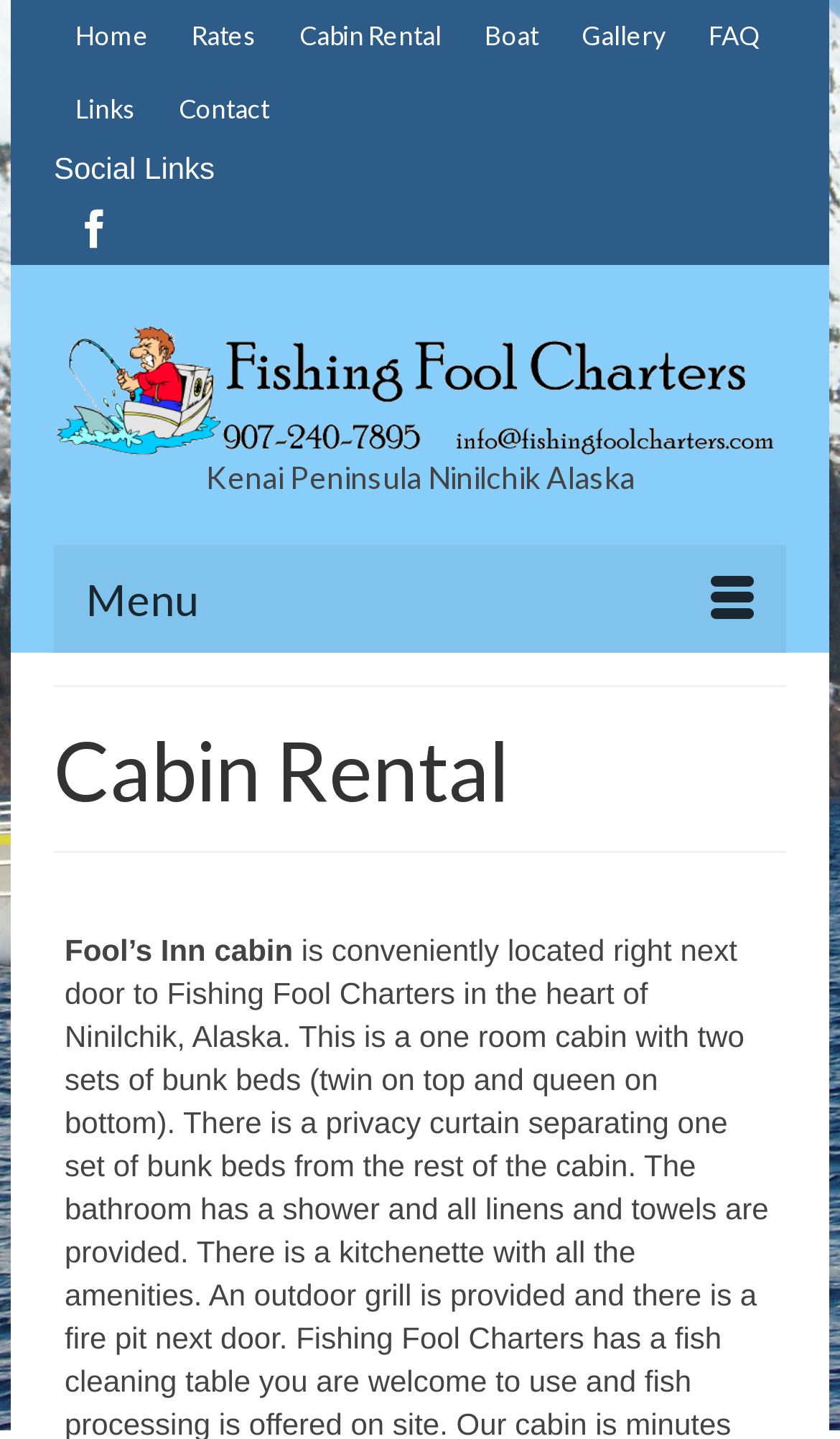Locate the bounding box coordinates of the clickable element to fulfill the following instruction: "go to home page". Provide the coordinates as four float numbers between 0 and 1 in the format [left, top, right, bottom].

[0.064, 0.0, 0.203, 0.051]